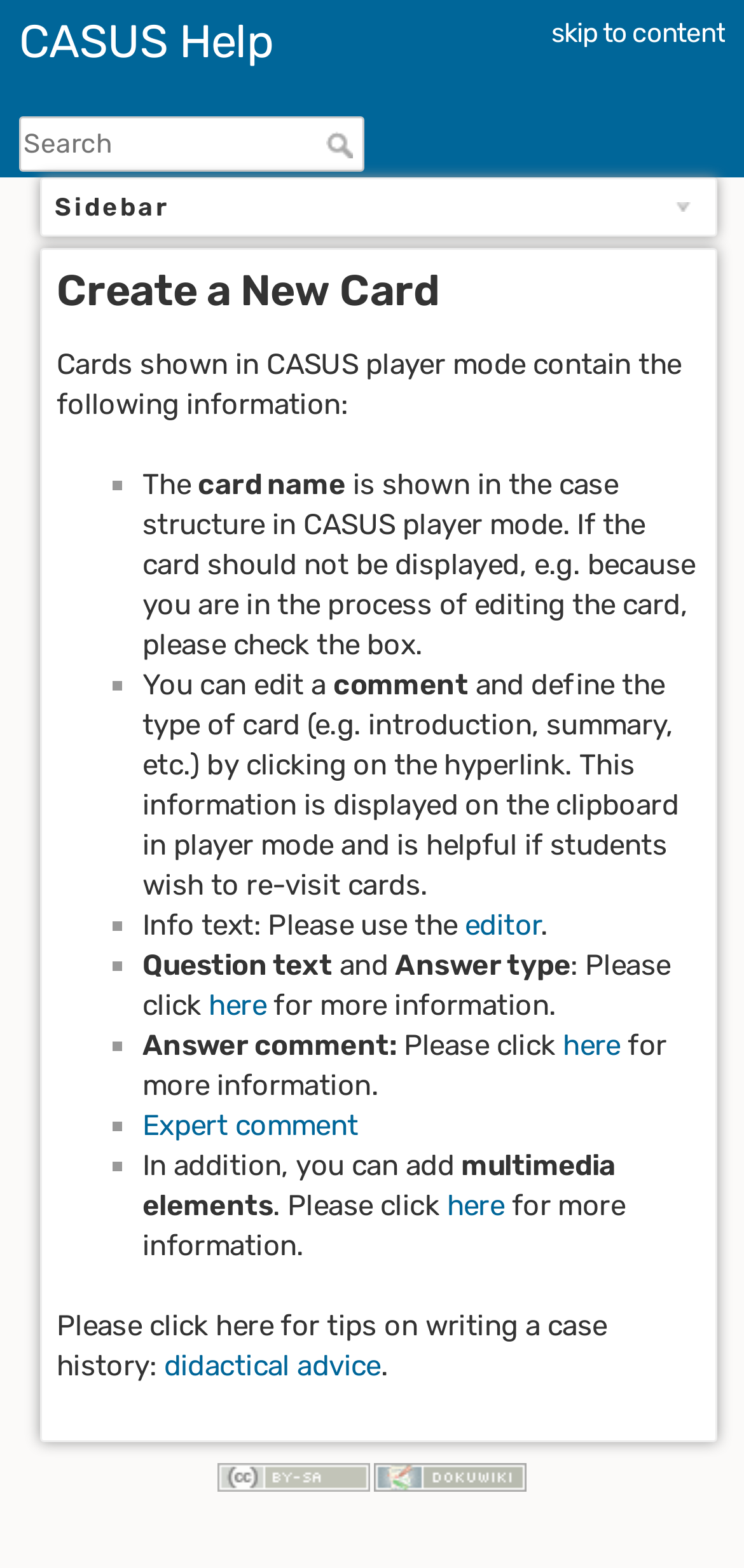Find the bounding box coordinates for the area you need to click to carry out the instruction: "Check the CASUS Help". The coordinates should be four float numbers between 0 and 1, indicated as [left, top, right, bottom].

[0.026, 0.01, 0.974, 0.045]